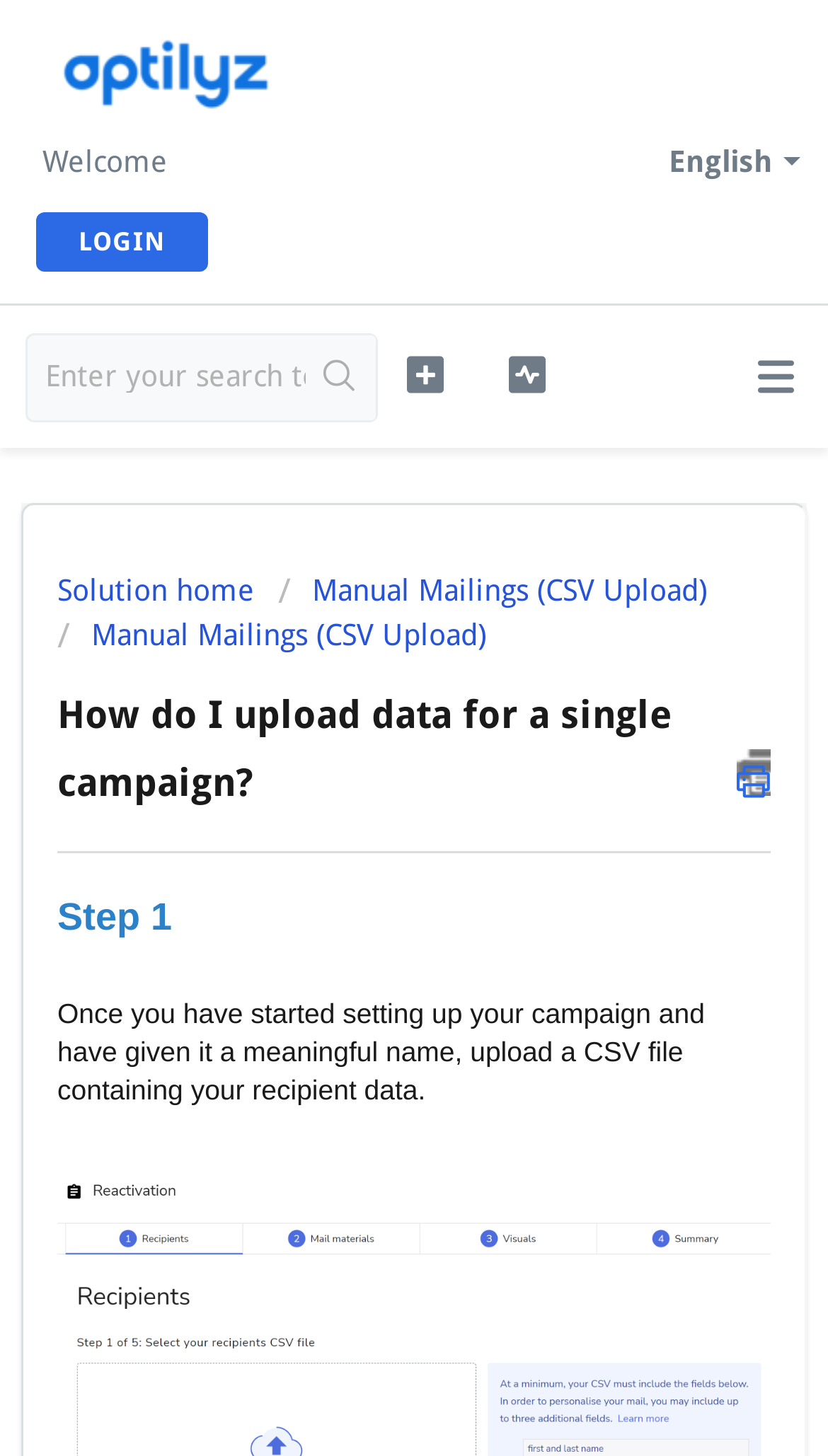Locate the bounding box coordinates of the item that should be clicked to fulfill the instruction: "login to the system".

[0.044, 0.146, 0.25, 0.187]